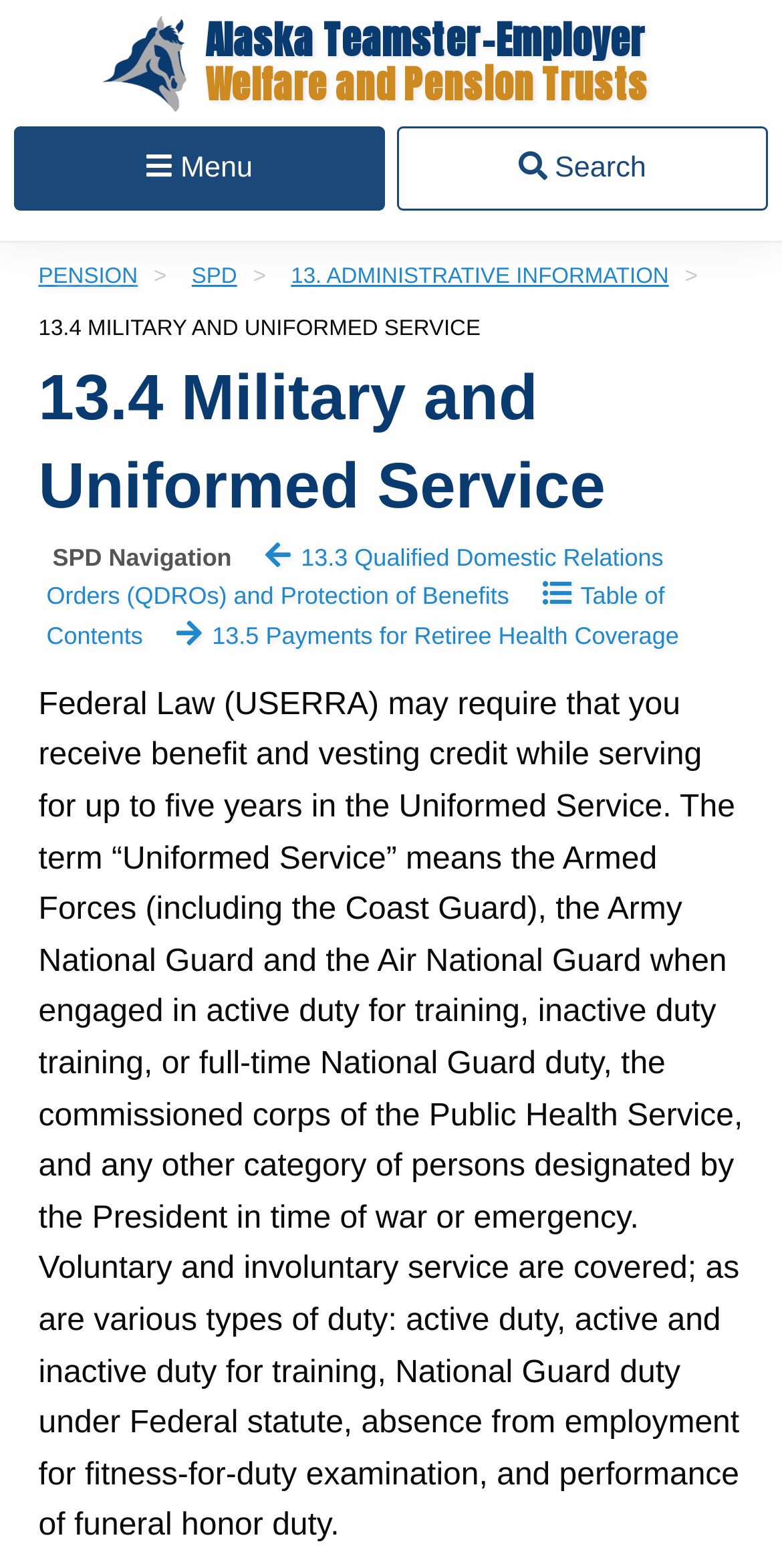Articulate a detailed summary of the webpage's content and design.

The webpage is about the Alaska Teamster-Employer Welfare and Pension Trusts, specifically focusing on the 13.4 Military and Uniformed Service section. At the top left corner, there is a logo of 959 Trusts with a link to the Alaska Teamster-Employer Welfare and Pension Trusts. 

Below the logo, there are two static text elements, "Menu" and "Search", positioned side by side. 

On the left side of the page, there is a navigation section with the title "You are here:". This section contains four links: "PENSION", "SPD", "13. ADMINISTRATIVE INFORMATION", and "13.4 MILITARY AND UNIFORMED SERVICE". 

Below the navigation section, there is a heading "13.4 Military and Uniformed Service" followed by a static text element describing the Federal Law (USERRA) and its requirements for benefit and vesting credit while serving in the Uniformed Service. 

On the right side of the page, there are three links: "13.3 Qualified Domestic Relations Orders (QDROs) and Protection of Benefits", "Table of Contents", and "13.5 Payments for Retiree Health Coverage". These links are positioned vertically, with the first link at the top and the last link at the bottom.